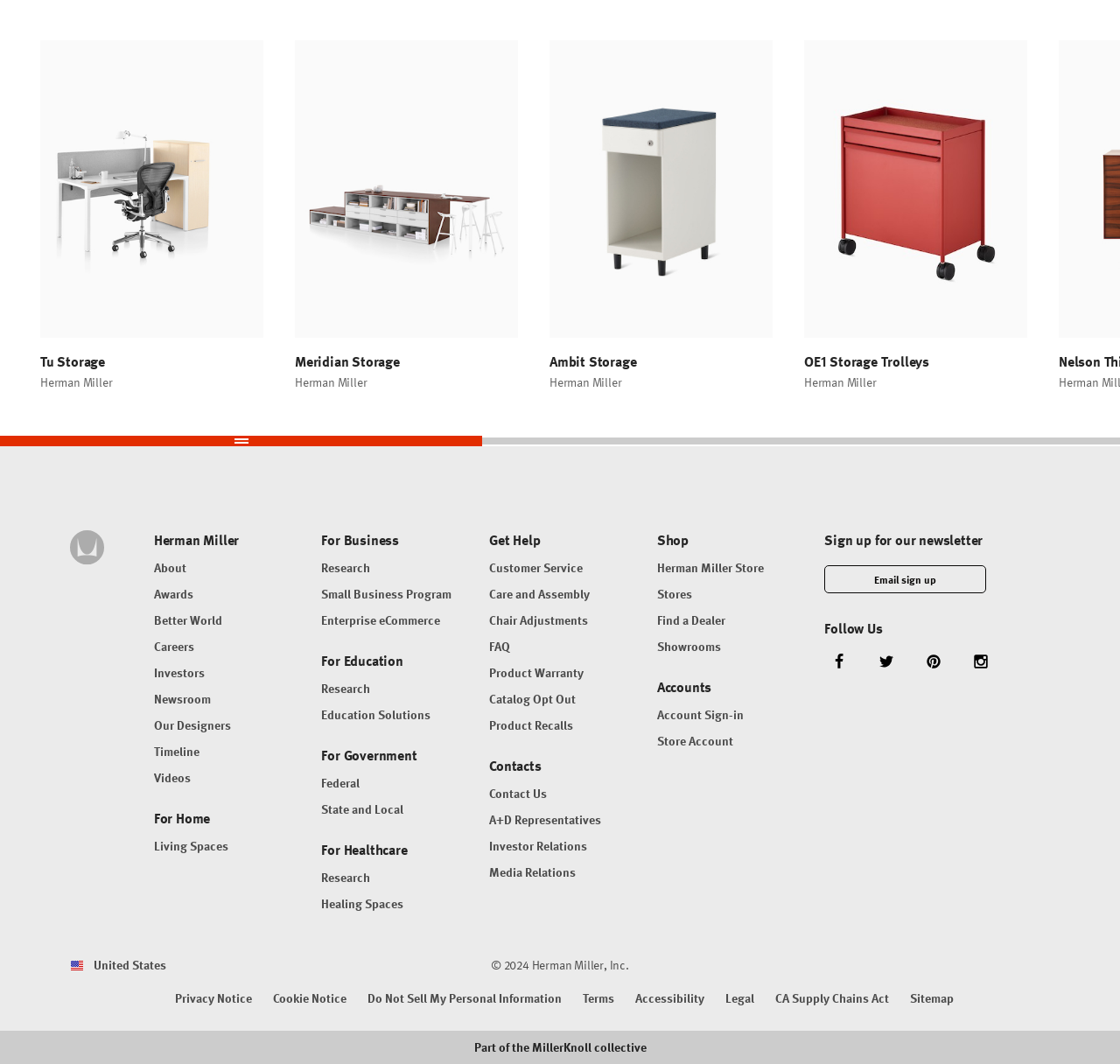Determine the bounding box for the HTML element described here: "Herman Miller Store". The coordinates should be given as [left, top, right, bottom] with each number being a float between 0 and 1.

[0.587, 0.525, 0.682, 0.543]